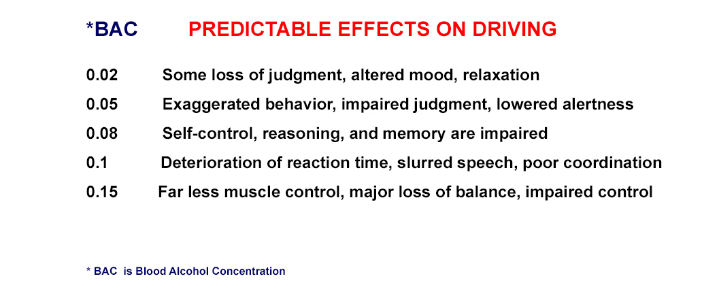What is the primary goal of the image?
Please provide a comprehensive answer based on the details in the screenshot.

The image aims to clearly convey the critical nature of understanding BAC levels and their direct effects on safe driving practices, underscoring the potential dangers of intoxication behind the wheel, thereby emphasizing the importance of responsible drinking habits.